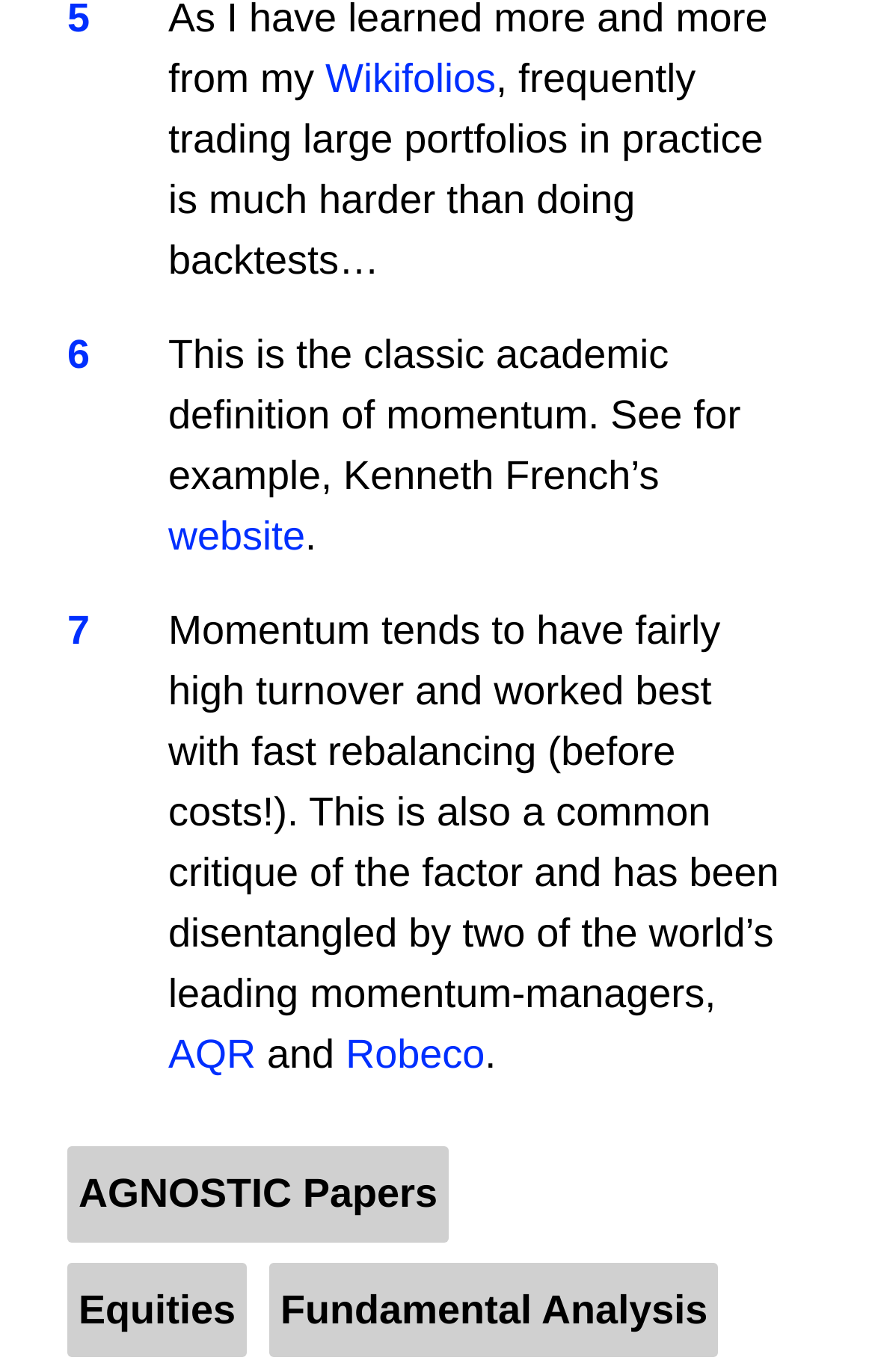Pinpoint the bounding box coordinates of the element that must be clicked to accomplish the following instruction: "Request update". The coordinates should be in the format of four float numbers between 0 and 1, i.e., [left, top, right, bottom].

None